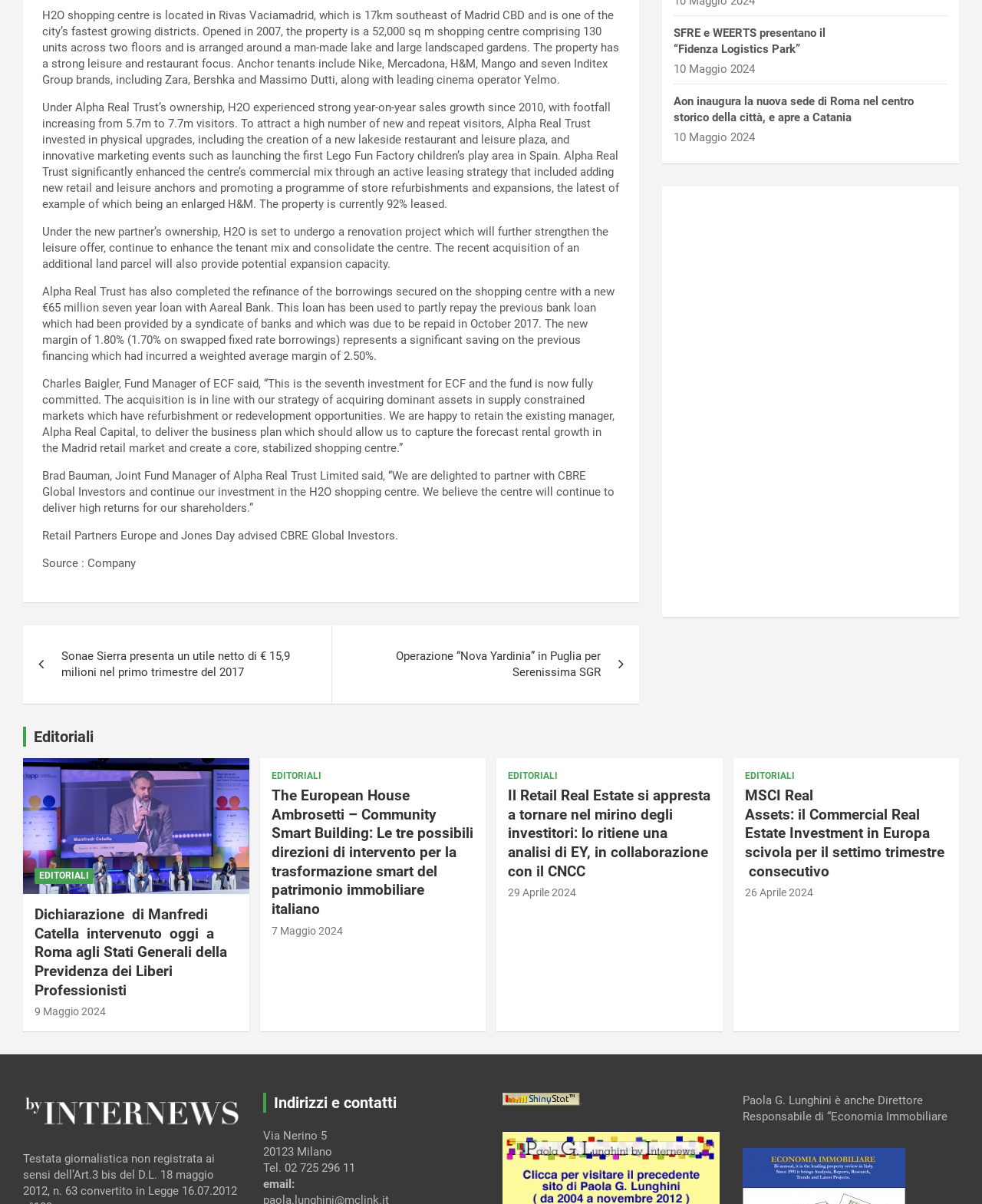Use one word or a short phrase to answer the question provided: 
Who advised CBRE Global Investors?

Retail Partners Europe and Jones Day